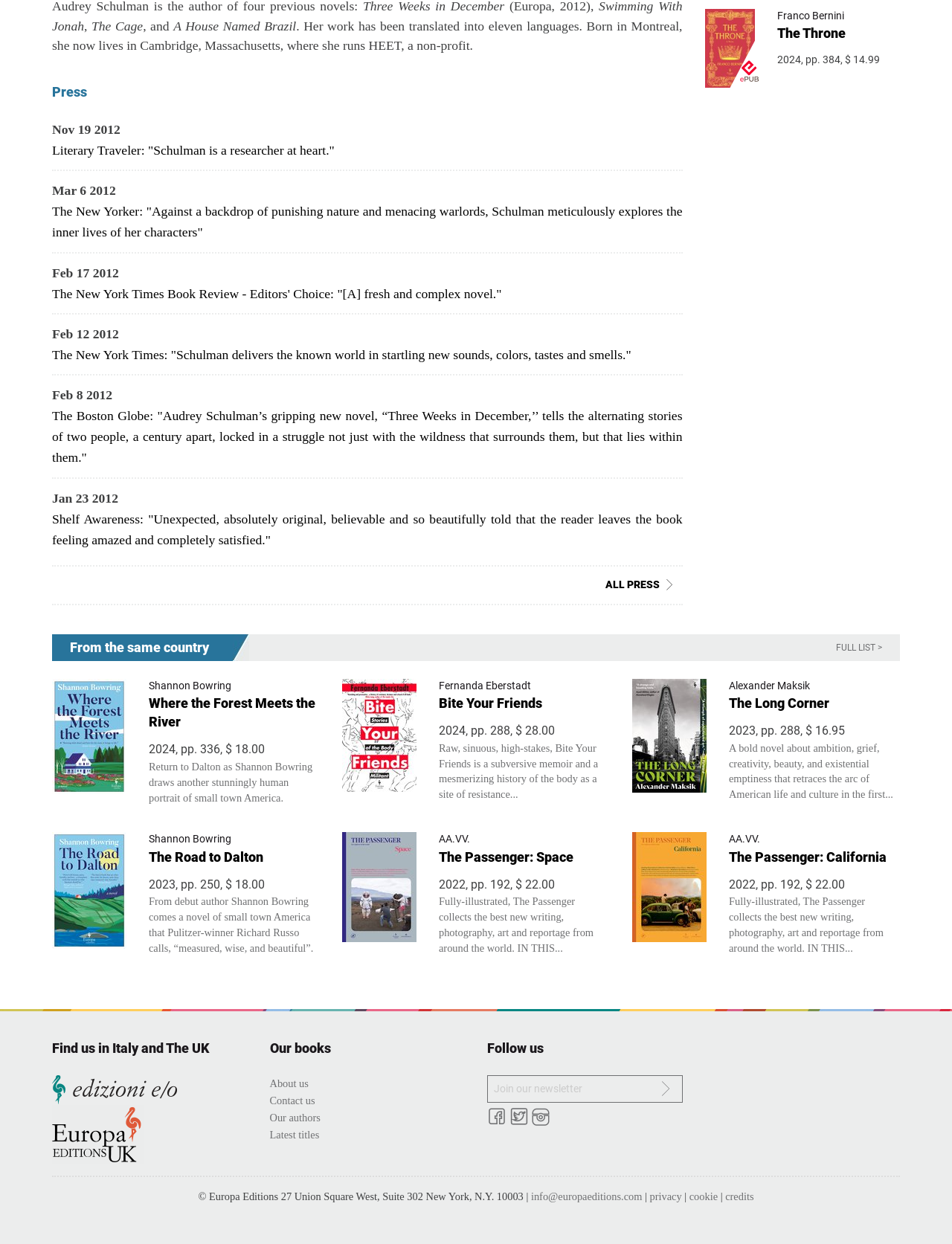What is the author of 'A House Named Brazil'?
Answer the question with just one word or phrase using the image.

Audrey Schulman